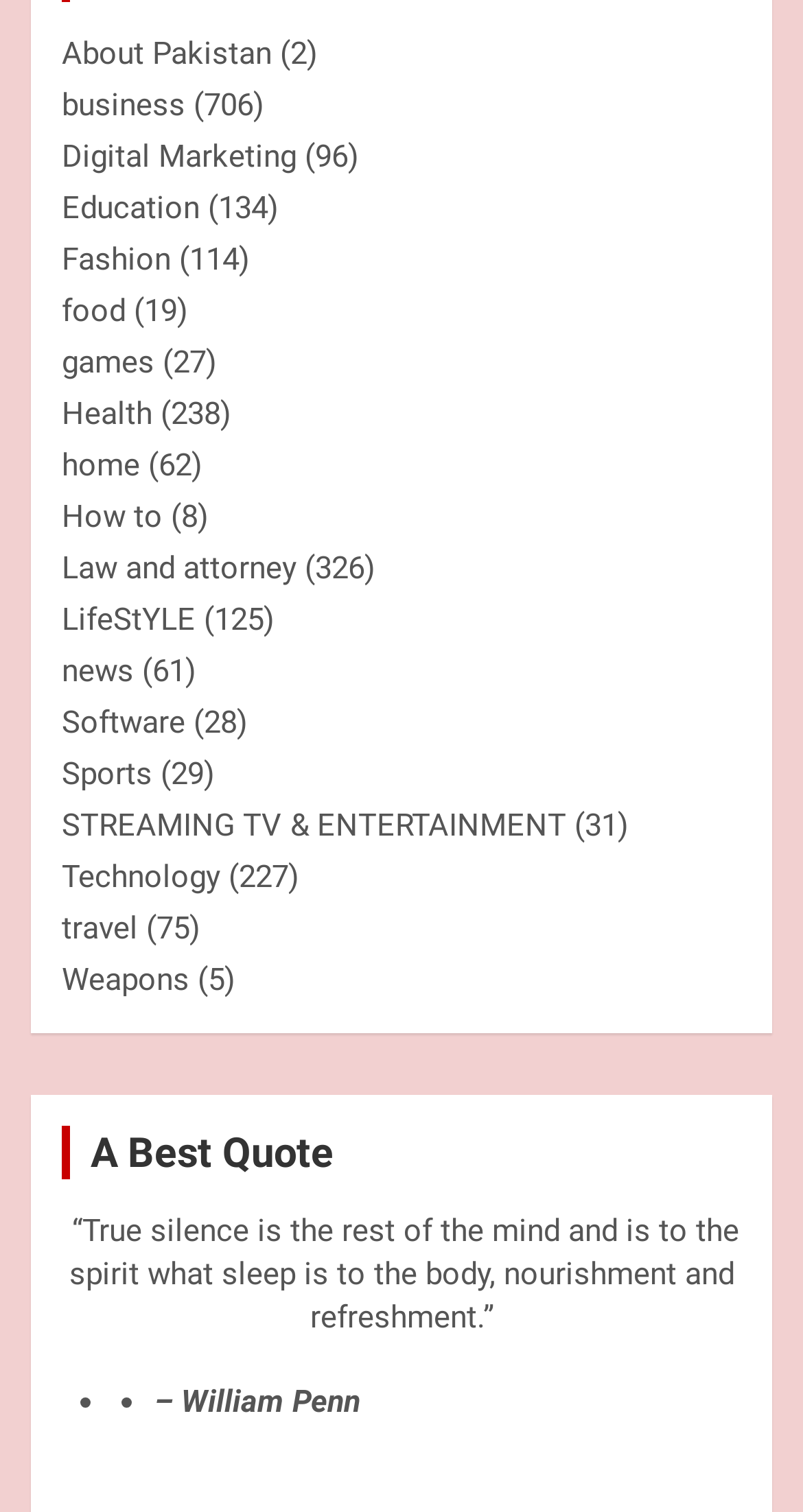Use the details in the image to answer the question thoroughly: 
Who is the author of the quote?

The author of the quote is William Penn, which is mentioned at the bottom of the webpage with a bounding box coordinate of [0.192, 0.915, 0.459, 0.939].